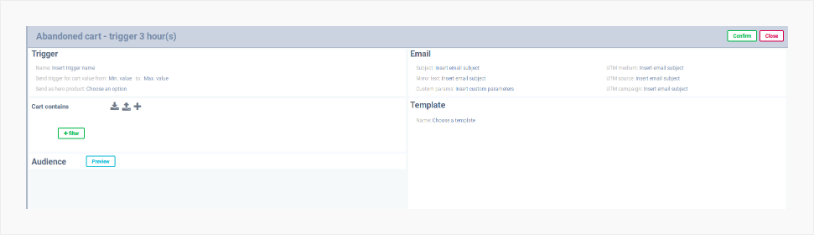Use a single word or phrase to answer this question: 
What is the purpose of the 'UTM tags' in the 'Email' section?

Track email campaign